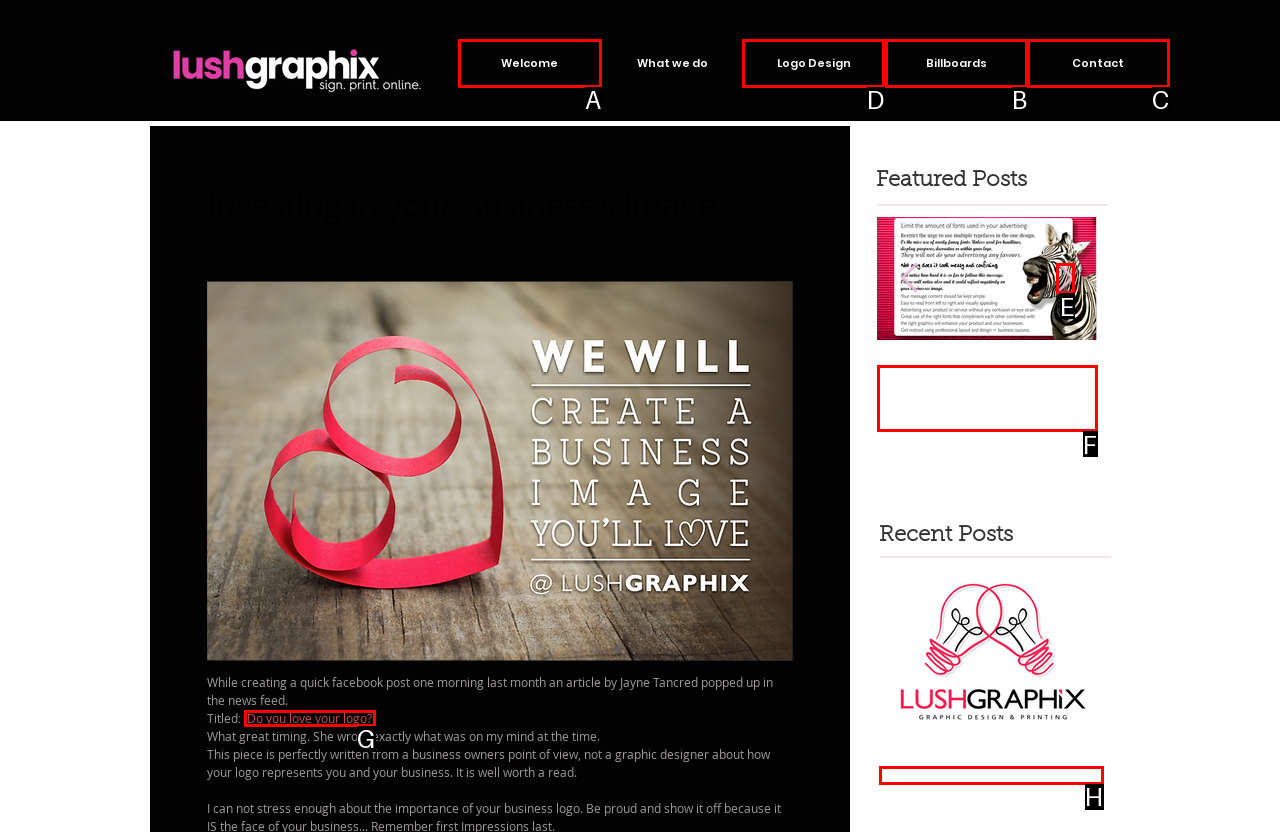Tell me the letter of the UI element I should click to accomplish the task: Go to the 'Logo Design' page based on the choices provided in the screenshot.

D